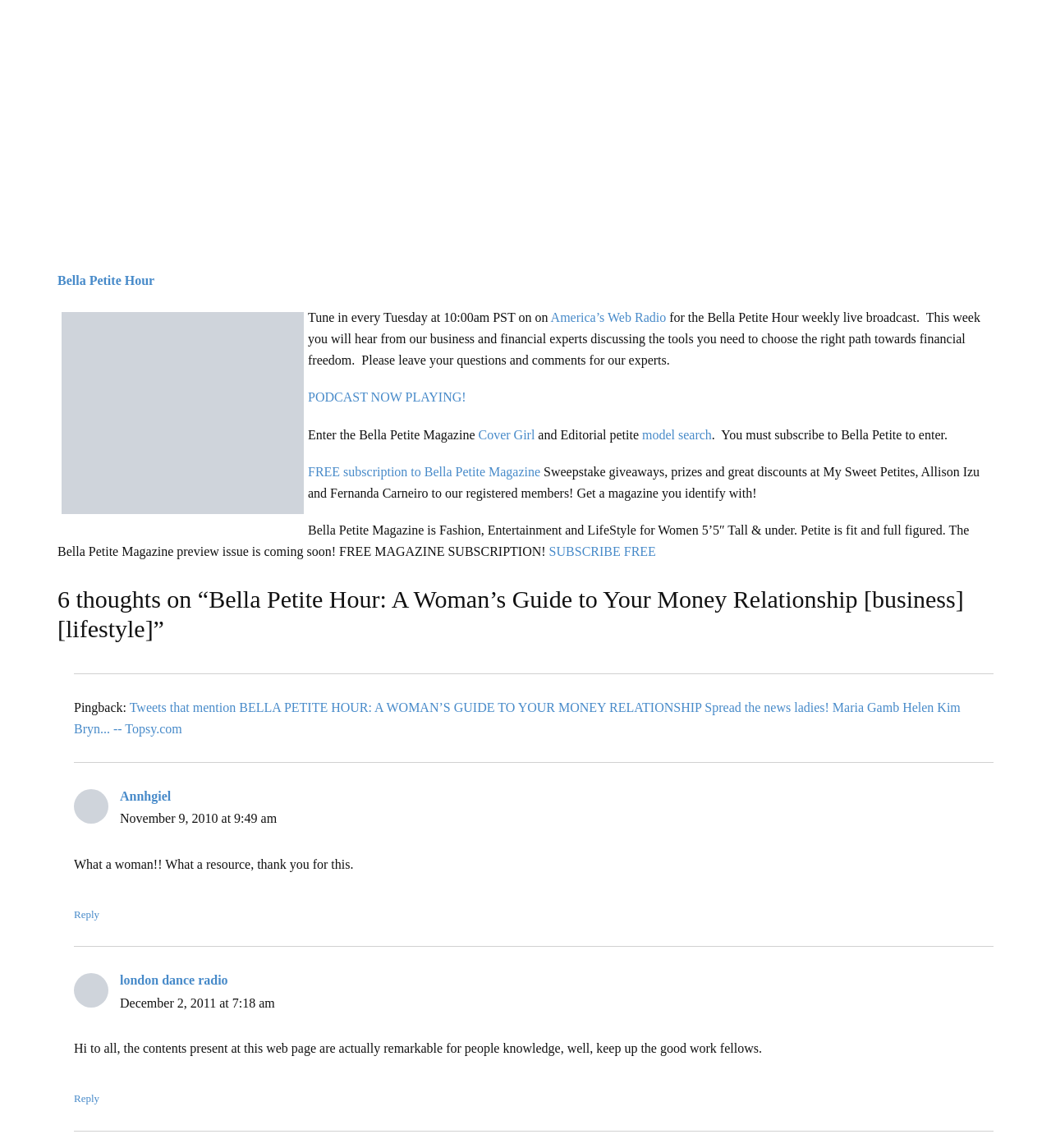Please find the bounding box coordinates of the element that you should click to achieve the following instruction: "Tune in to Bella Petite Hour weekly live broadcast". The coordinates should be presented as four float numbers between 0 and 1: [left, top, right, bottom].

[0.293, 0.271, 0.524, 0.283]